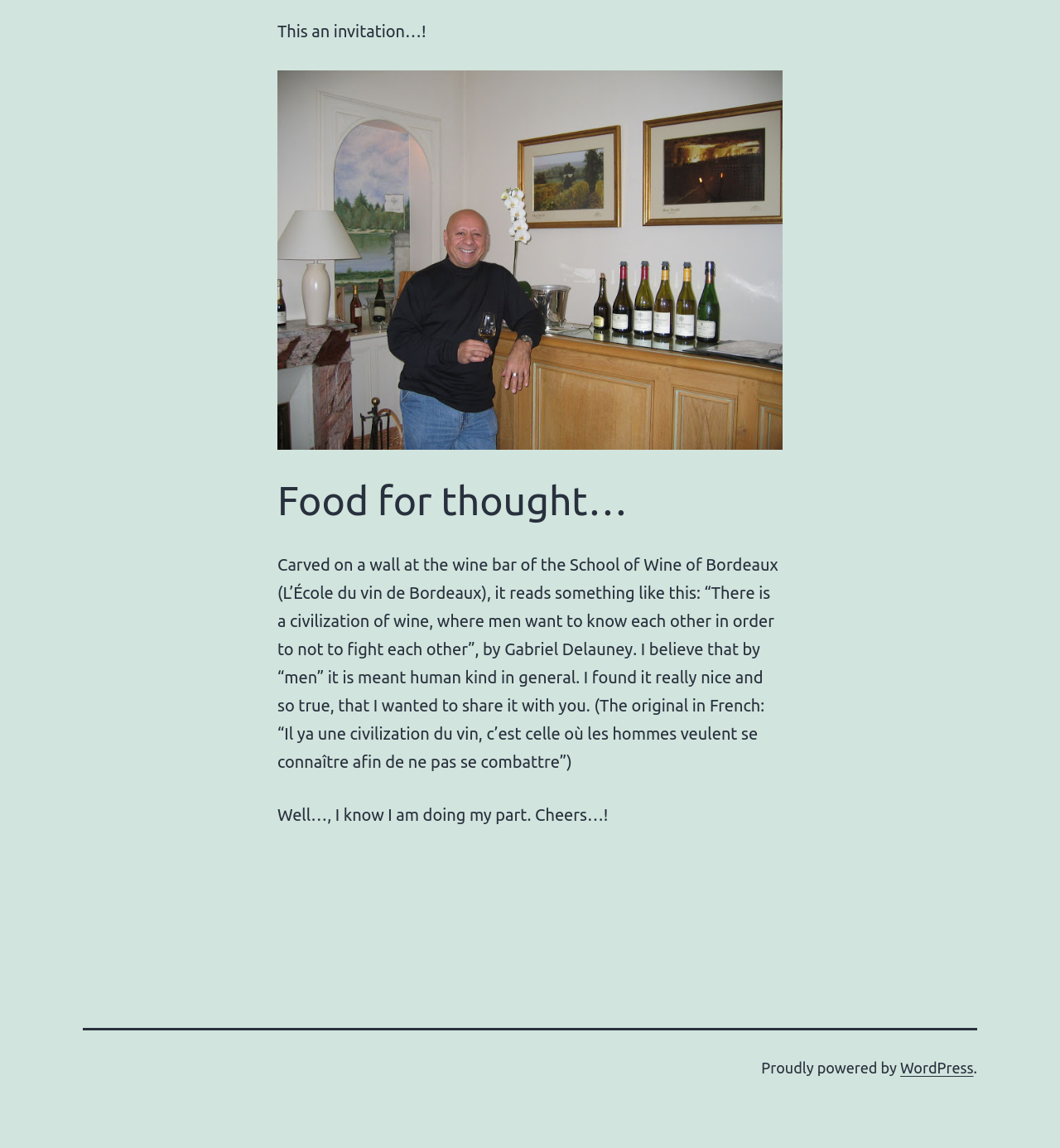What is the platform powering this website?
Provide a one-word or short-phrase answer based on the image.

WordPress